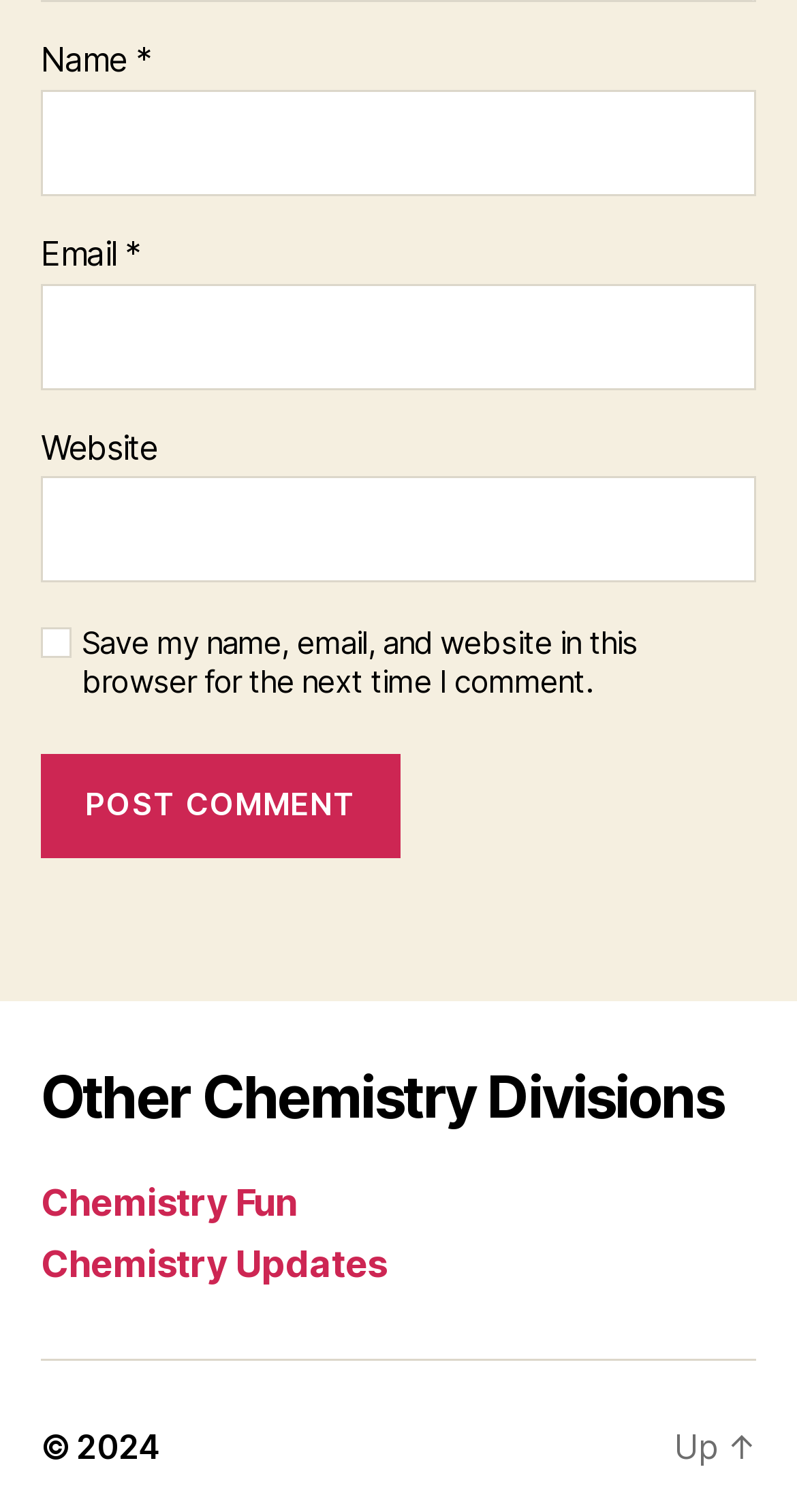Locate the bounding box coordinates of the clickable element to fulfill the following instruction: "Click the Post Comment button". Provide the coordinates as four float numbers between 0 and 1 in the format [left, top, right, bottom].

[0.051, 0.498, 0.503, 0.568]